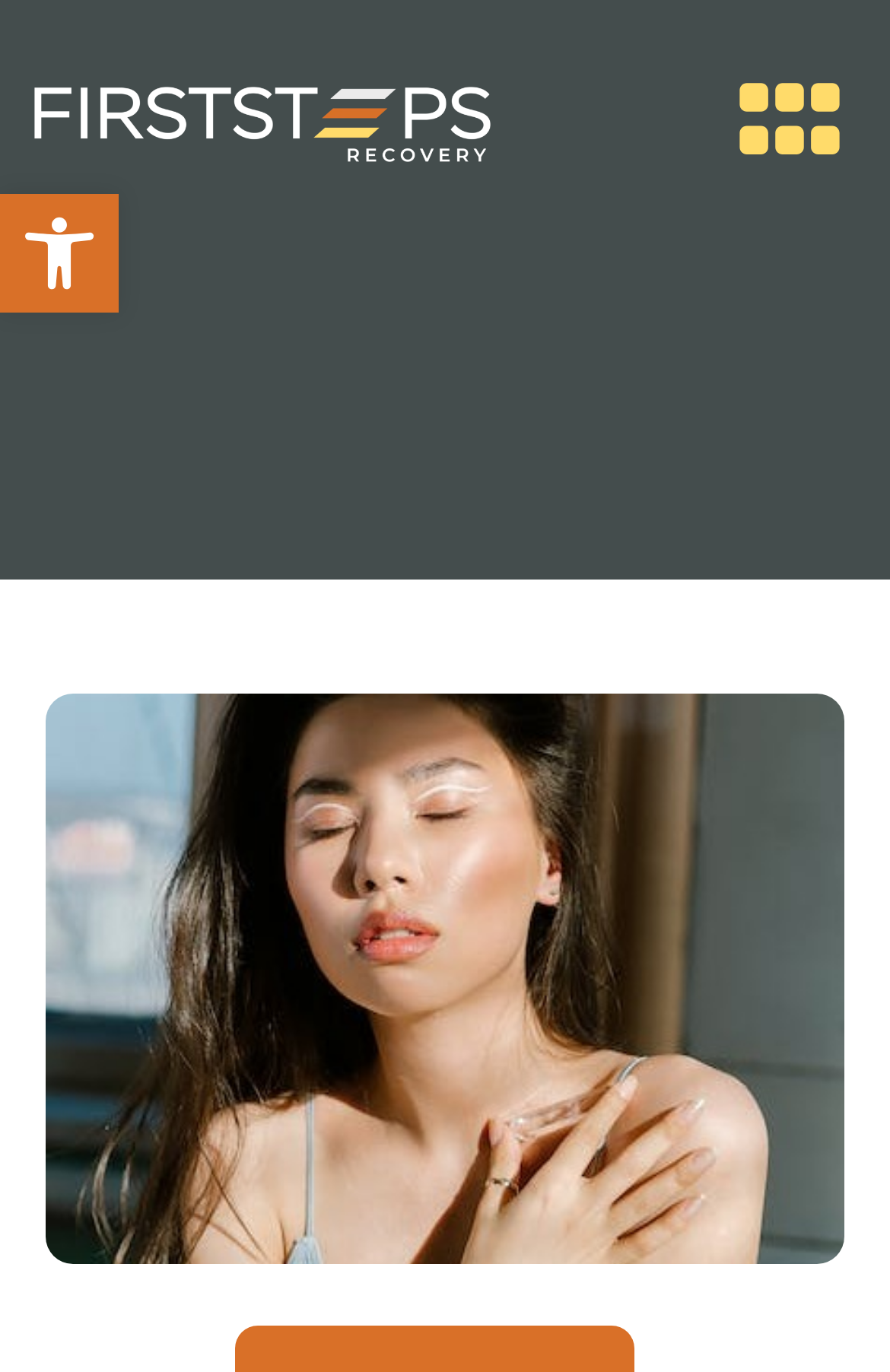Given the description ""Política de Cookies"", determine the bounding box of the corresponding UI element.

None